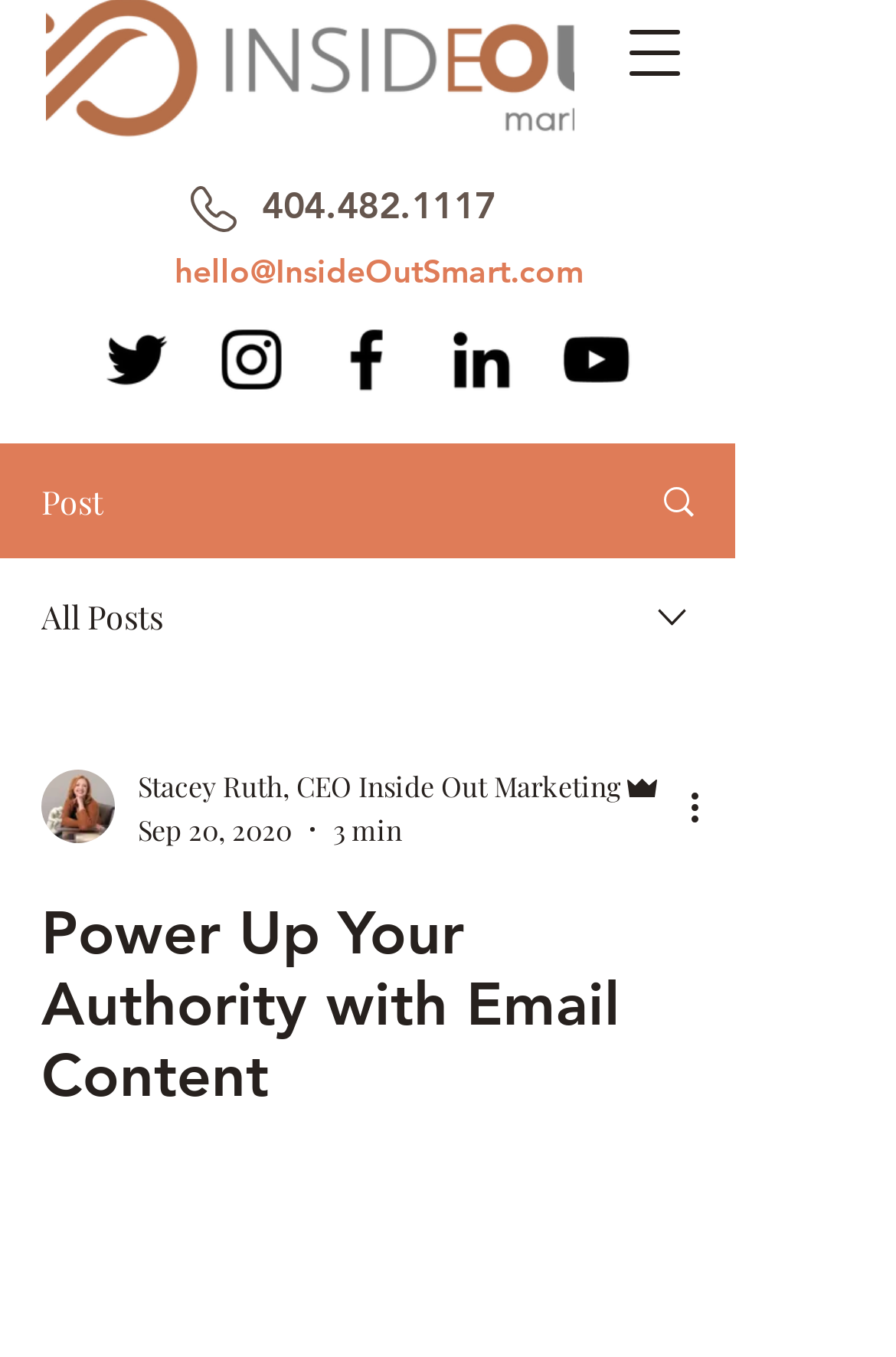Show the bounding box coordinates of the element that should be clicked to complete the task: "Call 404.482.1117".

[0.292, 0.135, 0.554, 0.168]